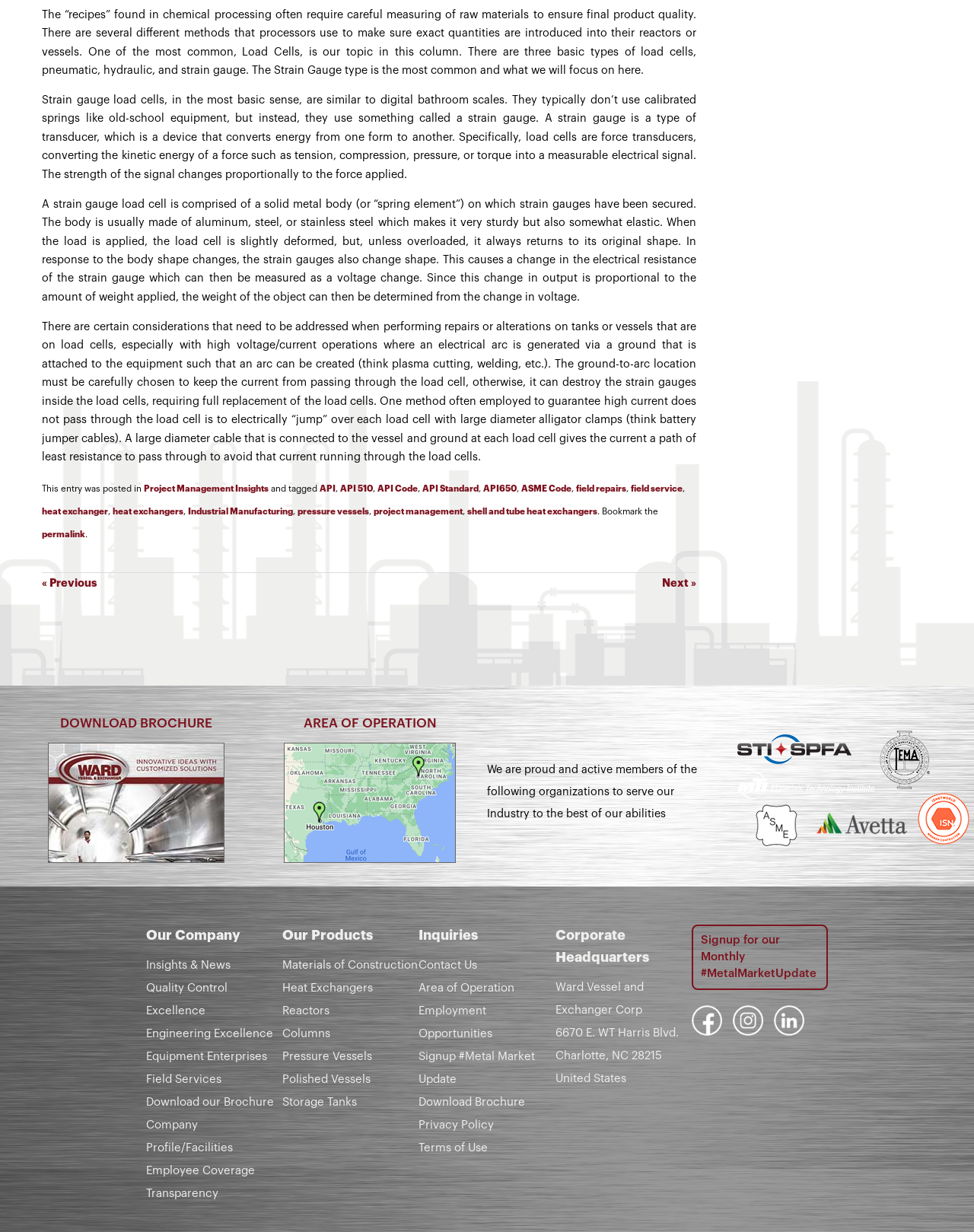What is the purpose of a strain gauge in a load cell?
Carefully analyze the image and provide a detailed answer to the question.

According to the text, a strain gauge is a type of transducer that converts the kinetic energy of a force, such as tension or compression, into a measurable electrical signal, which is then used to determine the weight of an object.